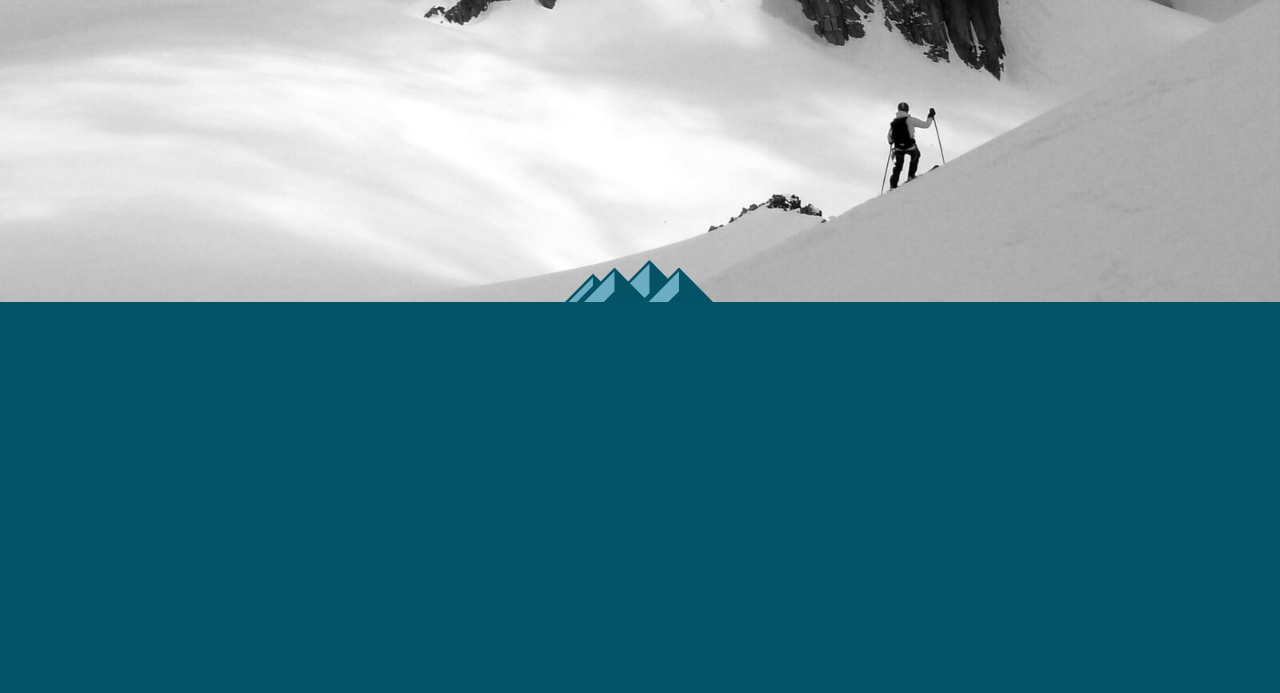For the following element description, predict the bounding box coordinates in the format (top-left x, top-left y, bottom-right x, bottom-right y). All values should be floating point numbers between 0 and 1. Description: Follow

[0.522, 0.727, 0.553, 0.785]